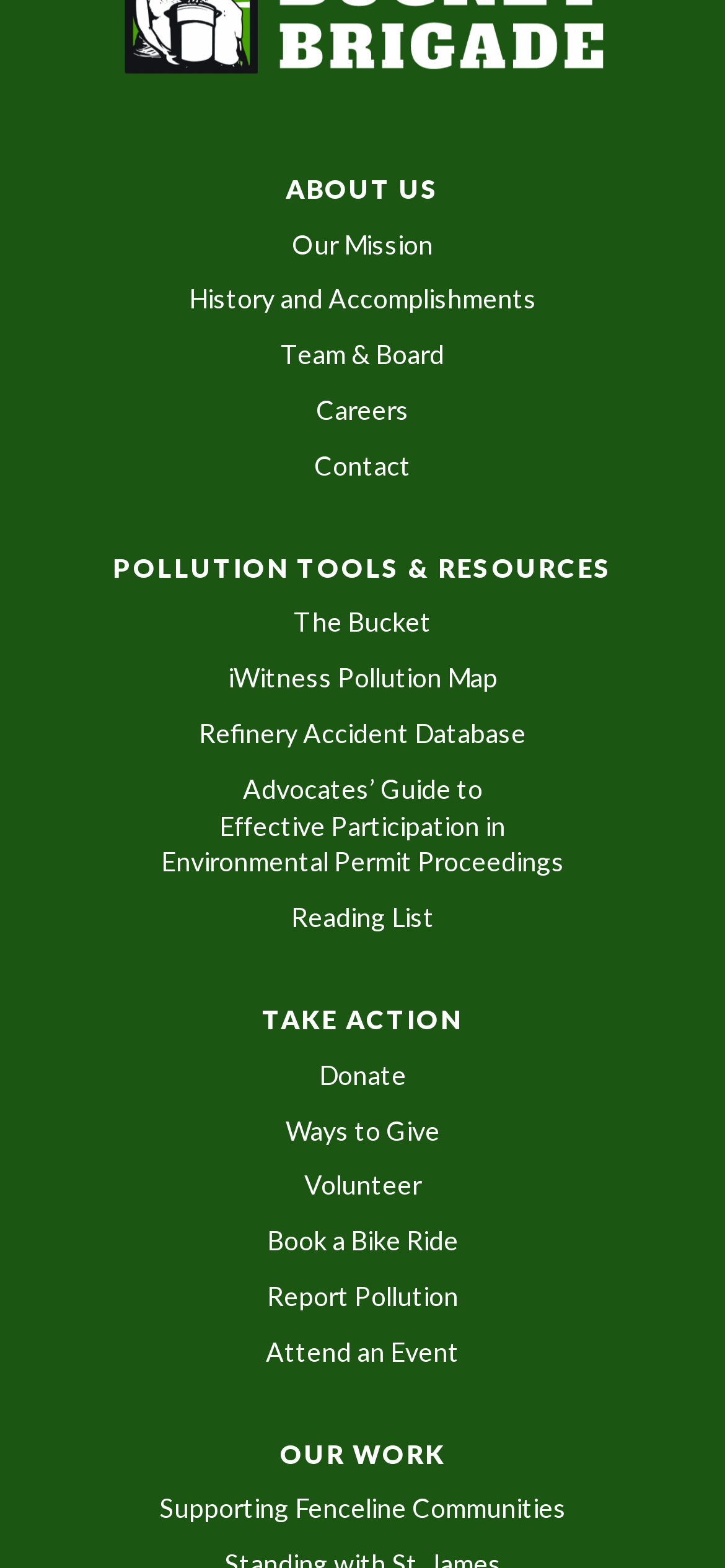Provide the bounding box coordinates for the area that should be clicked to complete the instruction: "Donate to the organization".

[0.44, 0.675, 0.56, 0.695]